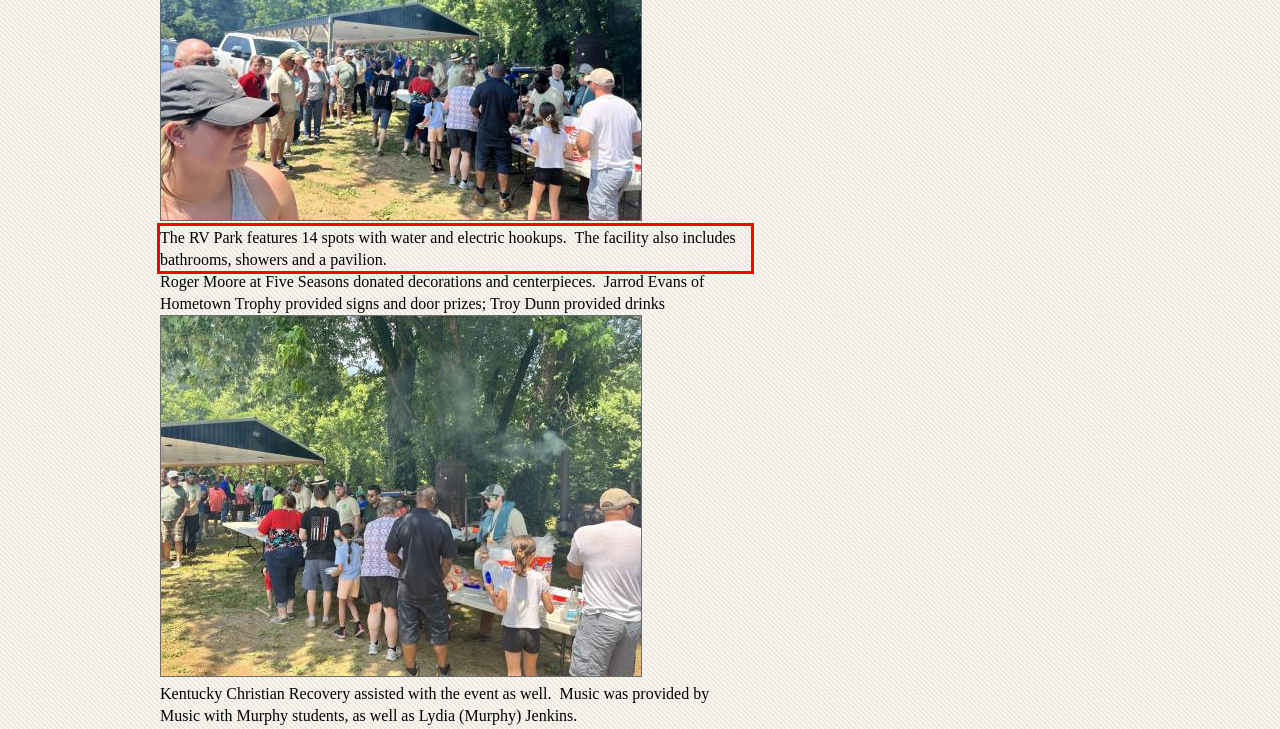Given a screenshot of a webpage, locate the red bounding box and extract the text it encloses.

The RV Park features 14 spots with water and electric hookups. The facility also includes bathrooms, showers and a pavilion.